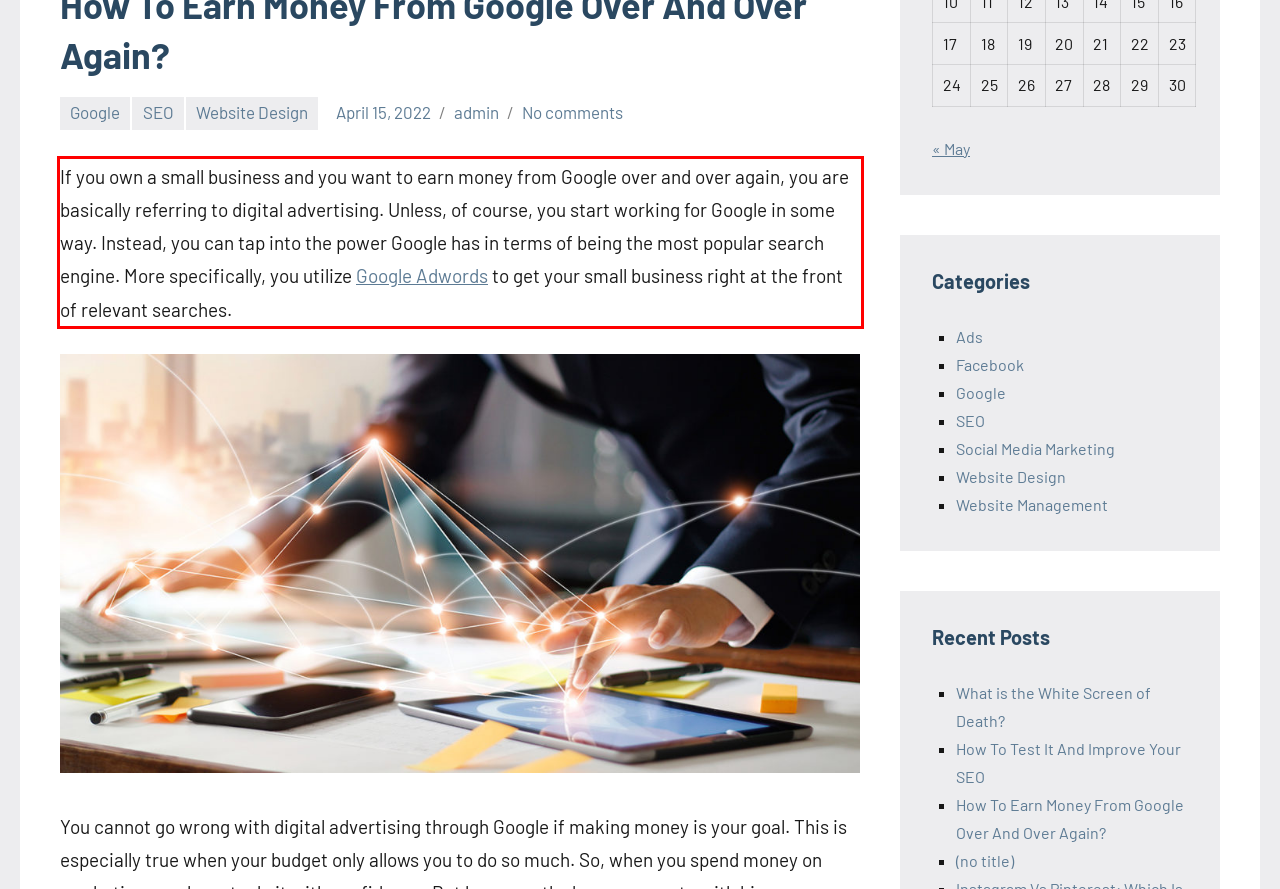Using the provided screenshot, read and generate the text content within the red-bordered area.

If you own a small business and you want to earn money from Google over and over again, you are basically referring to digital advertising. Unless, of course, you start working for Google in some way. Instead, you can tap into the power Google has in terms of being the most popular search engine. More specifically, you utilize Google Adwords to get your small business right at the front of relevant searches.